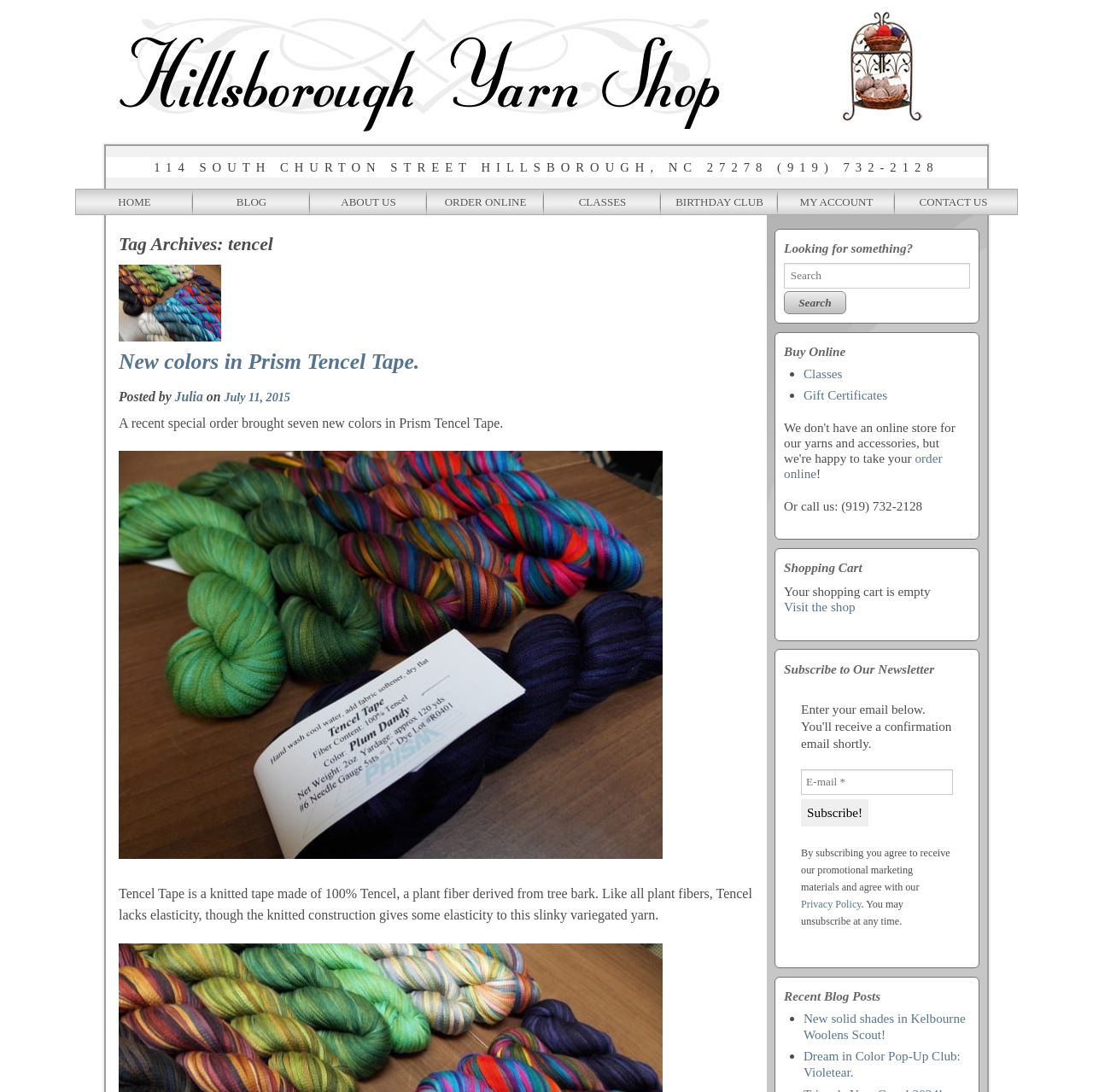Identify the bounding box coordinates of the clickable region necessary to fulfill the following instruction: "Search for something". The bounding box coordinates should be four float numbers between 0 and 1, i.e., [left, top, right, bottom].

[0.717, 0.241, 0.887, 0.287]